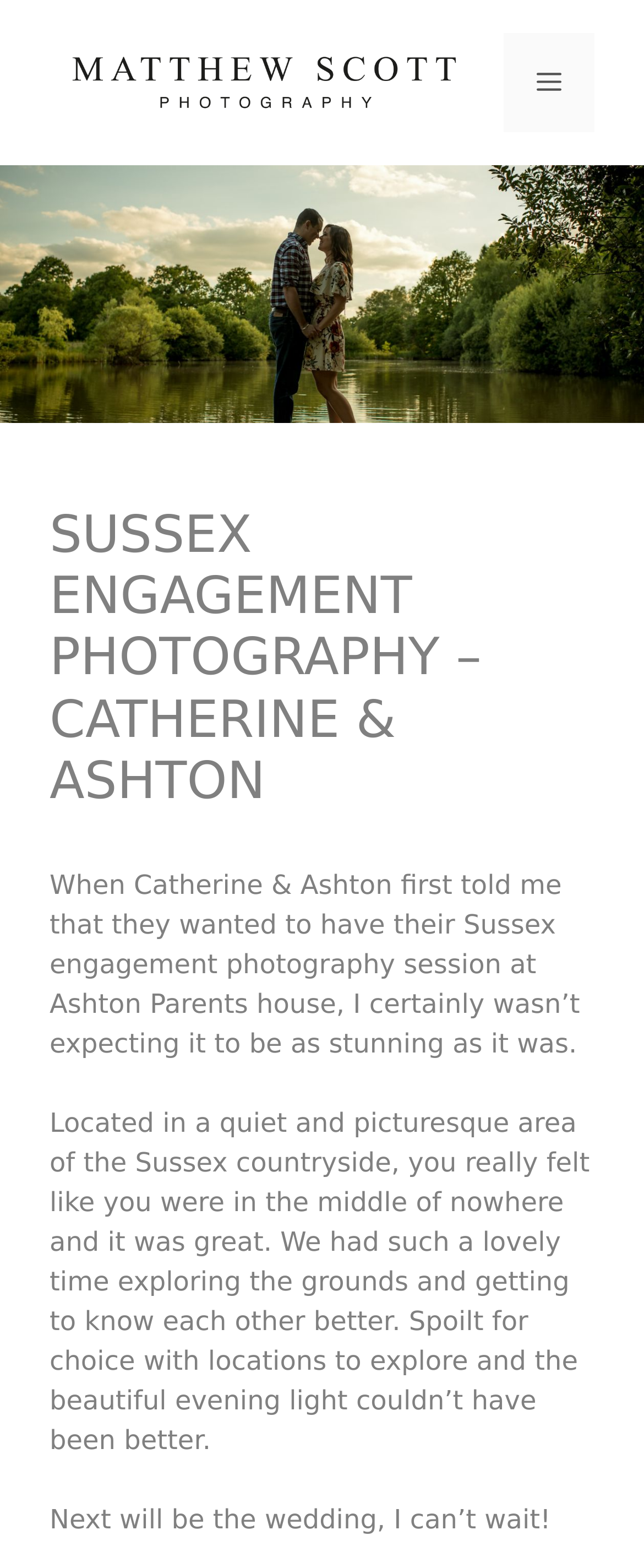Can you give a comprehensive explanation to the question given the content of the image?
What is the photographer's name?

The photographer's name can be found in the banner at the top of the webpage, which reads 'Sussex Wedding Photographer Brighton | Matthew Scott Photography'. This suggests that Matthew Scott is the photographer responsible for the engagement photography session featured on this webpage.